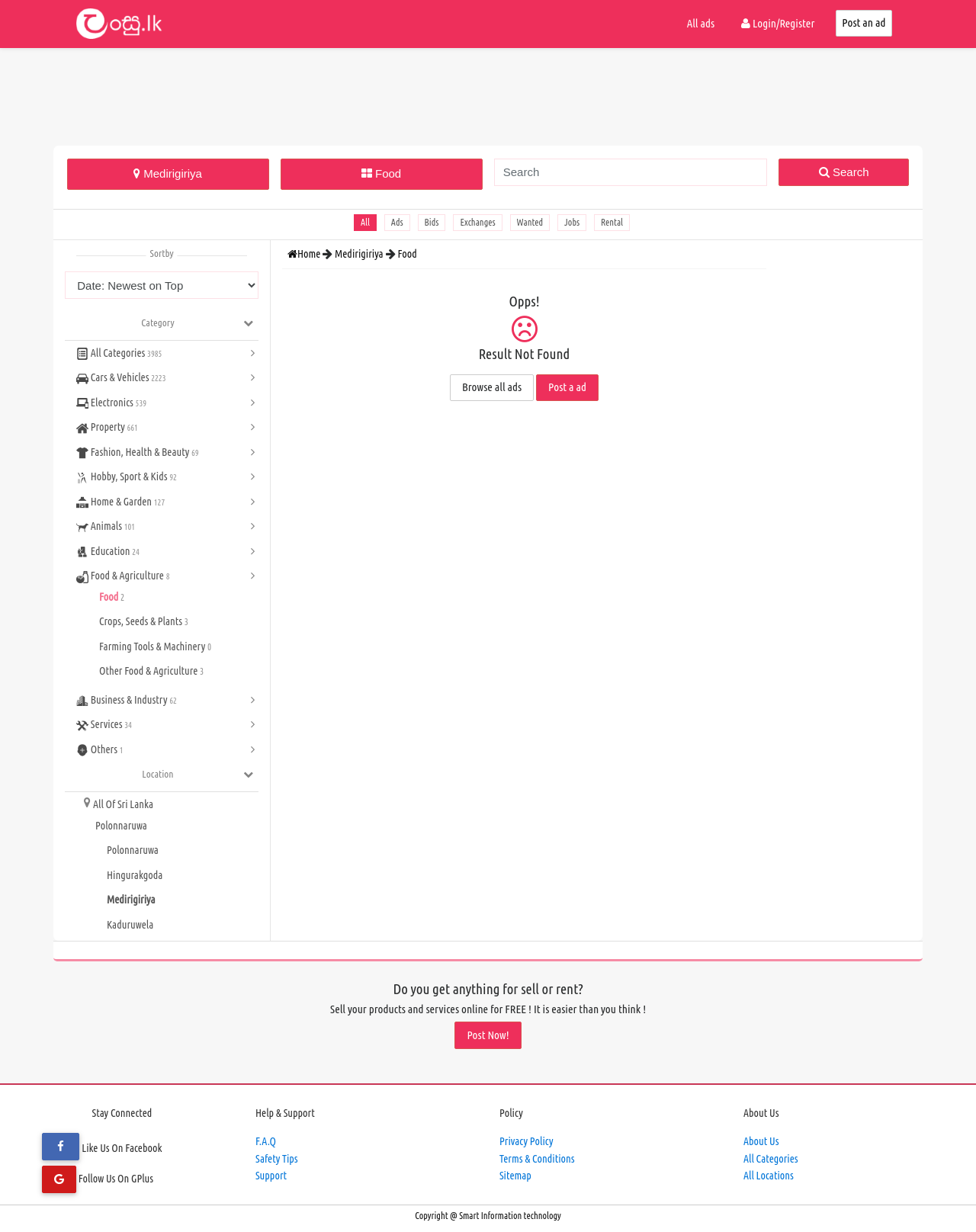What is the search function for?
Refer to the image and provide a thorough answer to the question.

The search function, which is a textbox with a bounding box of [0.506, 0.129, 0.786, 0.151], is used to search for ads on the website, allowing users to find specific products or services.